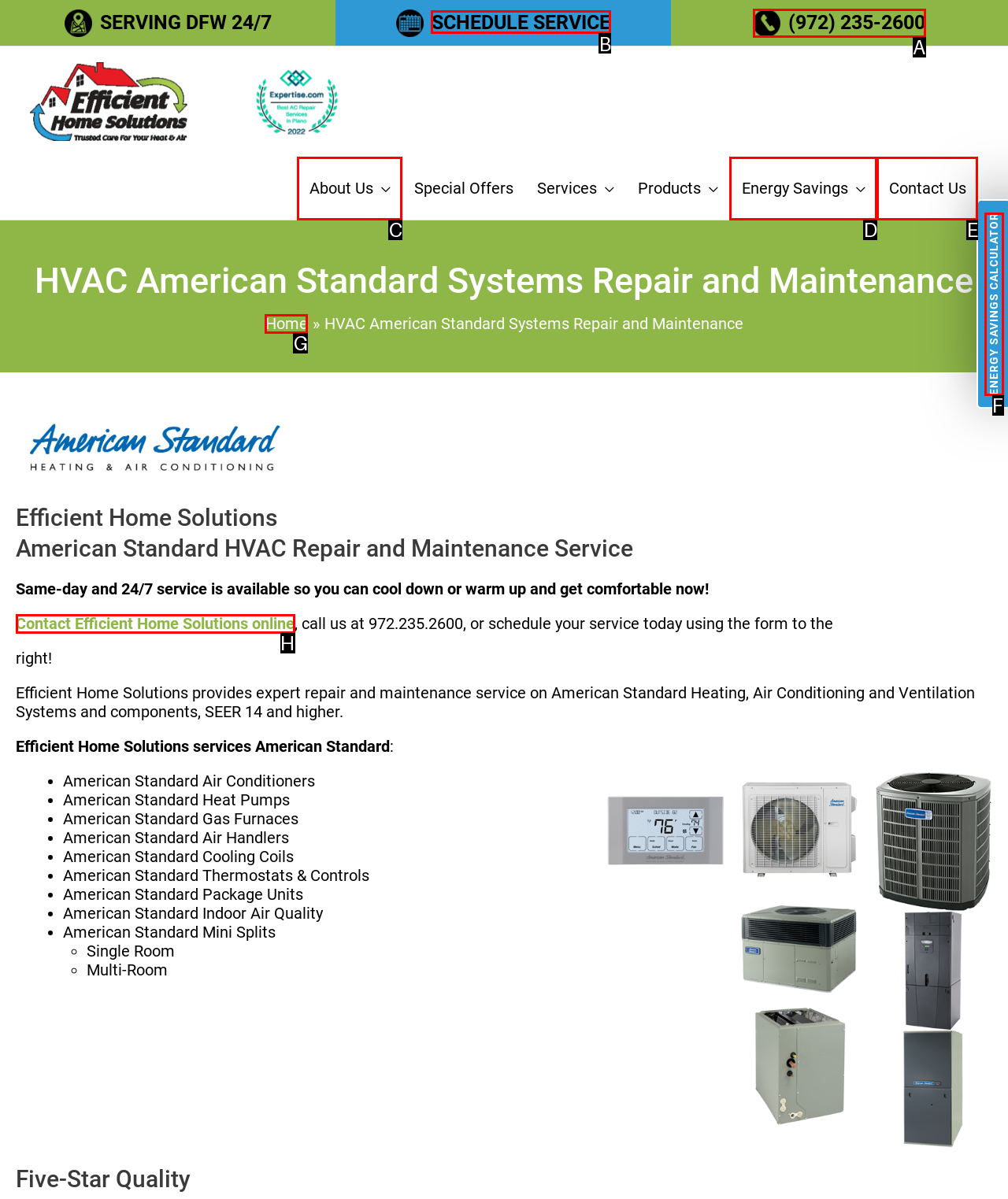Find the correct option to complete this instruction: Schedule a service. Reply with the corresponding letter.

B